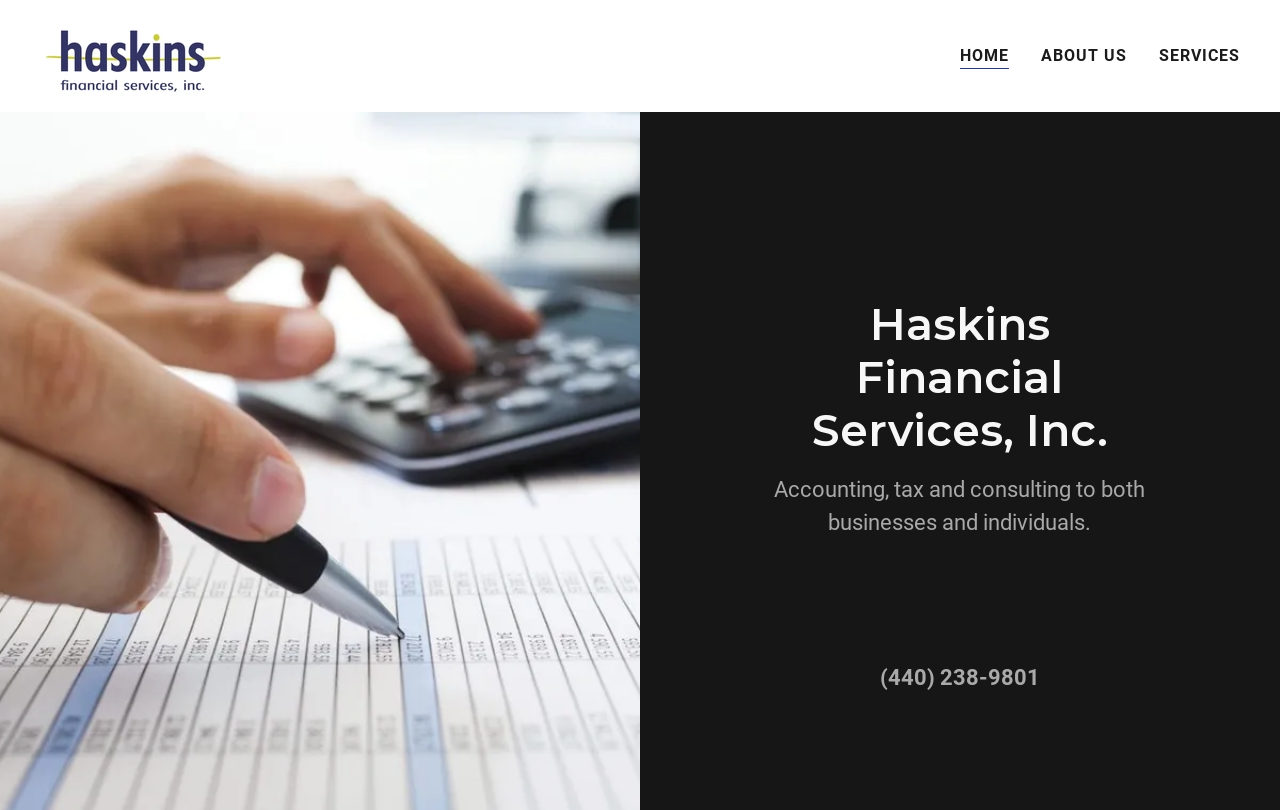Locate the bounding box coordinates of the segment that needs to be clicked to meet this instruction: "Explore Services".

[0.019, 0.212, 0.253, 0.283]